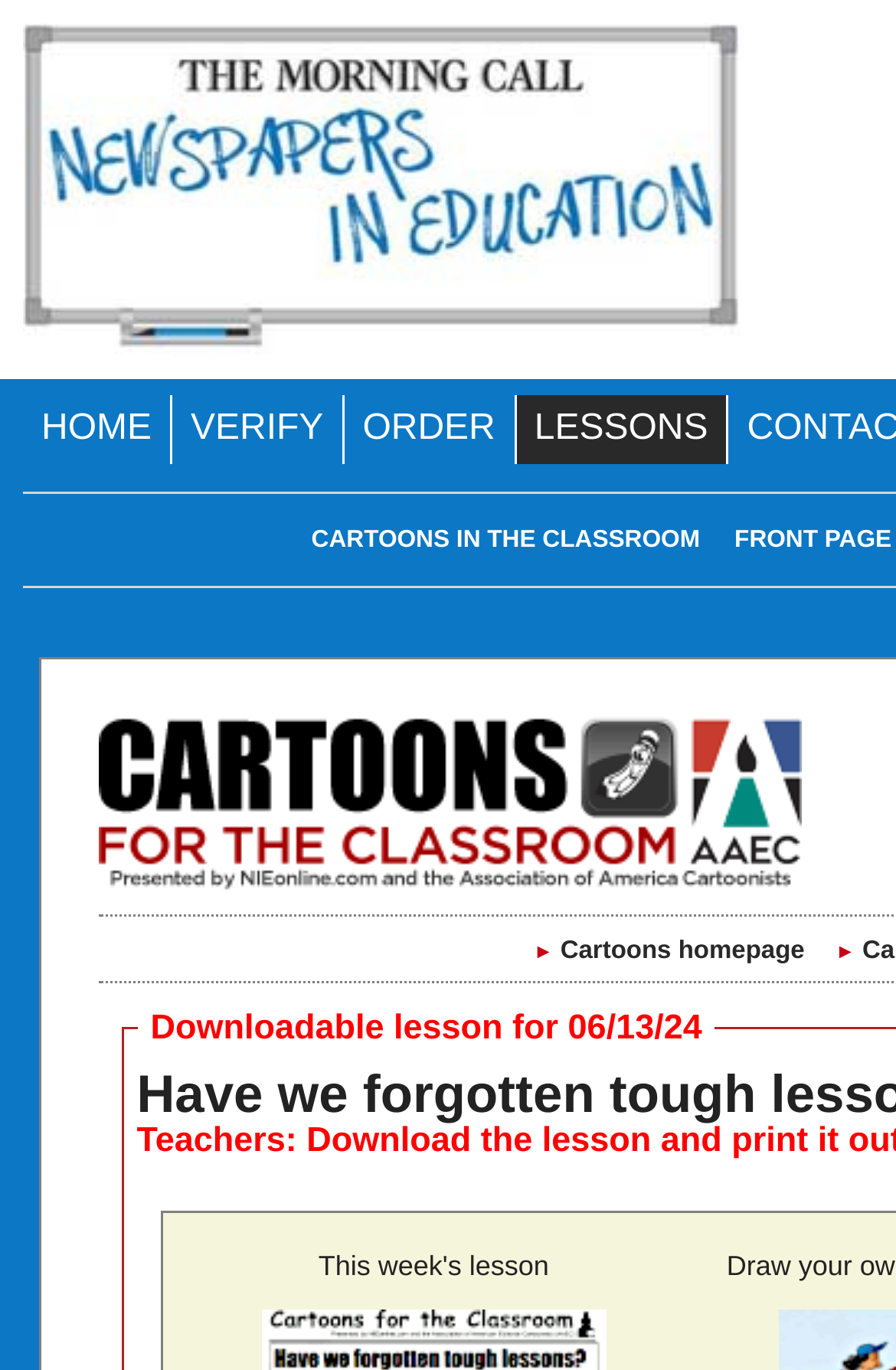Determine the bounding box coordinates of the UI element described by: "FRONT PAGE".

[0.82, 0.384, 0.995, 0.404]